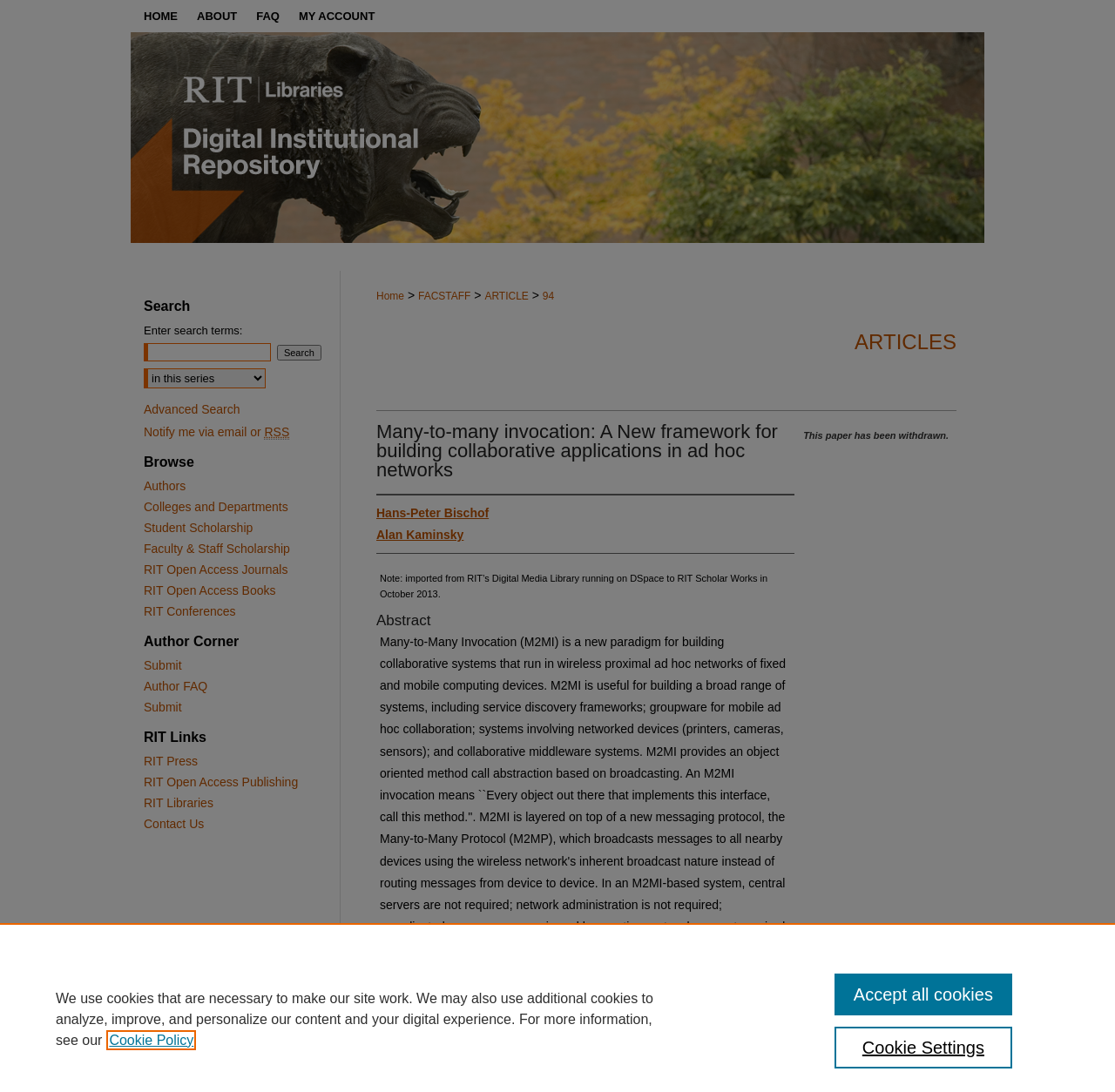Identify and generate the primary title of the webpage.

Many-to-many invocation: A New framework for building collaborative applications in ad hoc networks